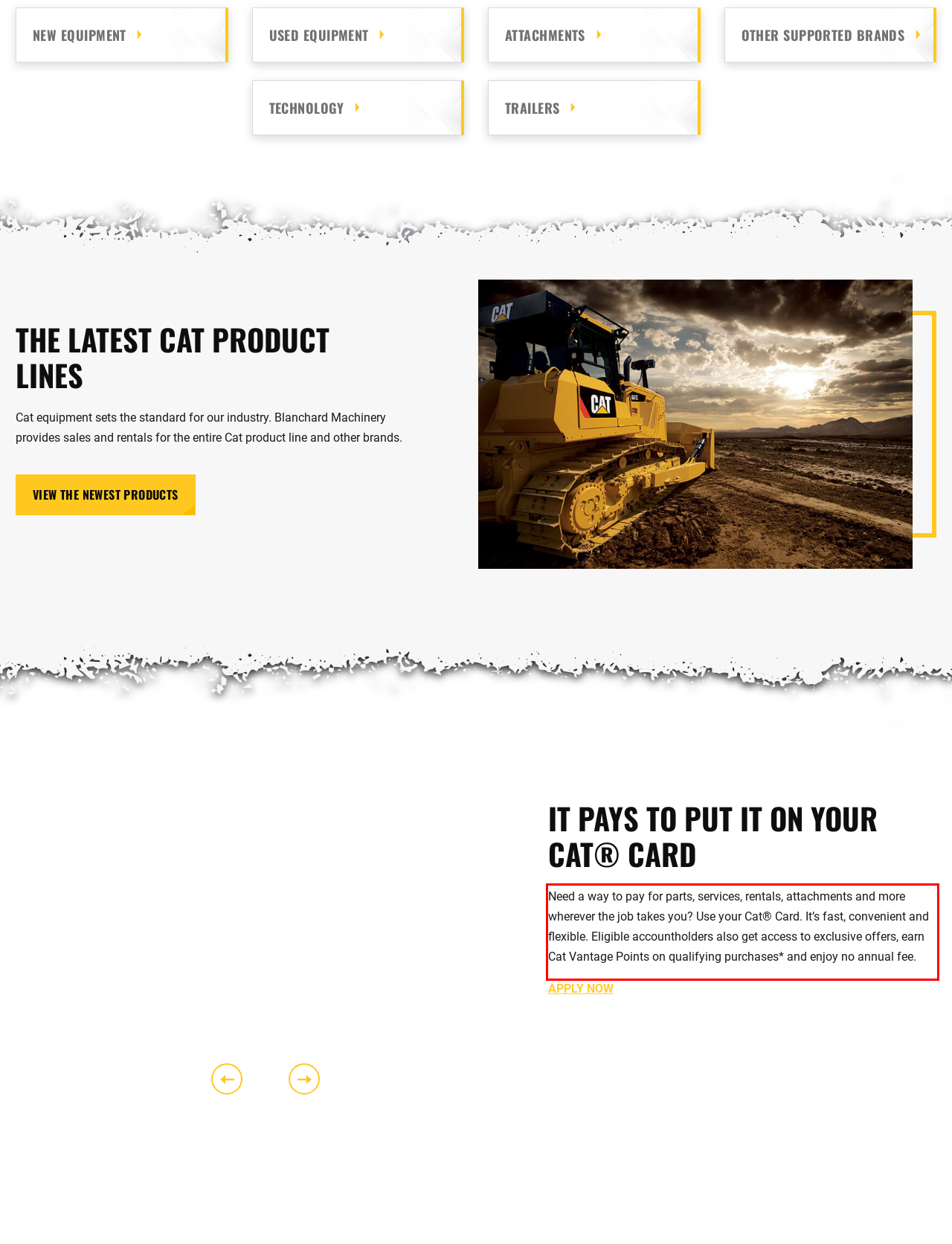Given a screenshot of a webpage containing a red rectangle bounding box, extract and provide the text content found within the red bounding box.

Need a way to pay for parts, services, rentals, attachments and more wherever the job takes you? Use your Cat® Card. It’s fast, convenient and flexible. Eligible accountholders also get access to exclusive offers, earn Cat Vantage Points on qualifying purchases* and enjoy no annual fee.